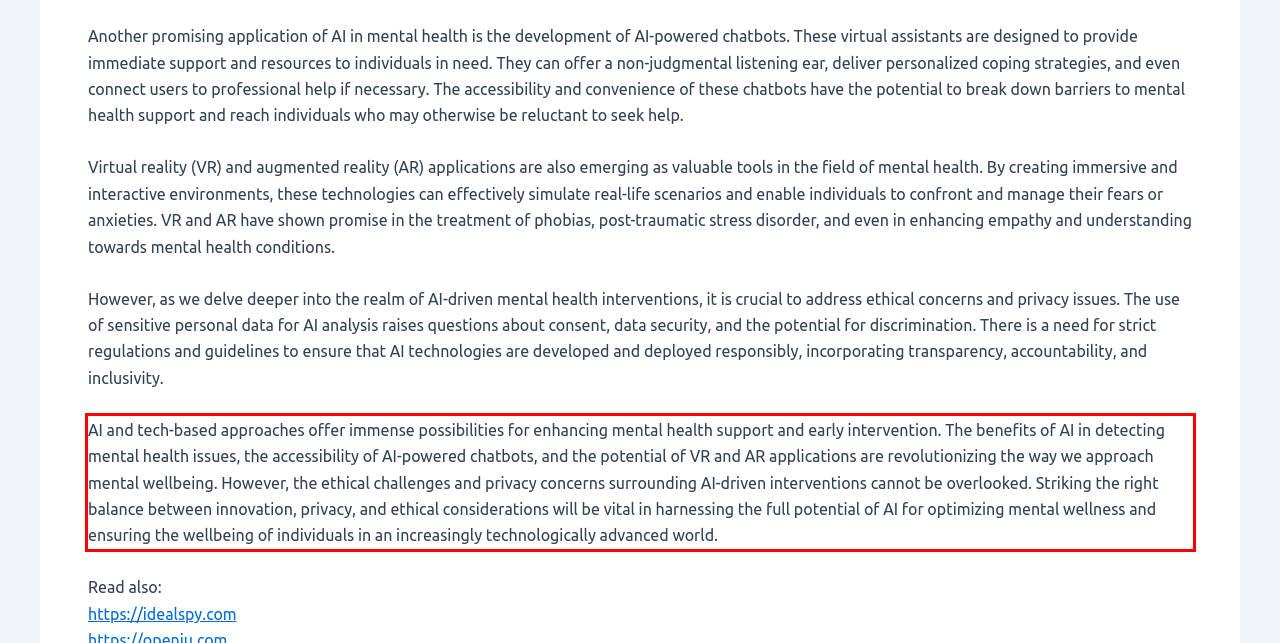You have a webpage screenshot with a red rectangle surrounding a UI element. Extract the text content from within this red bounding box.

AI and tech-based approaches offer immense possibilities for enhancing mental health support and early intervention. The benefits of AI in detecting mental health issues, the accessibility of AI-powered chatbots, and the potential of VR and AR applications are revolutionizing the way we approach mental wellbeing. However, the ethical challenges and privacy concerns surrounding AI-driven interventions cannot be overlooked. Striking the right balance between innovation, privacy, and ethical considerations will be vital in harnessing the full potential of AI for optimizing mental wellness and ensuring the wellbeing of individuals in an increasingly technologically advanced world.